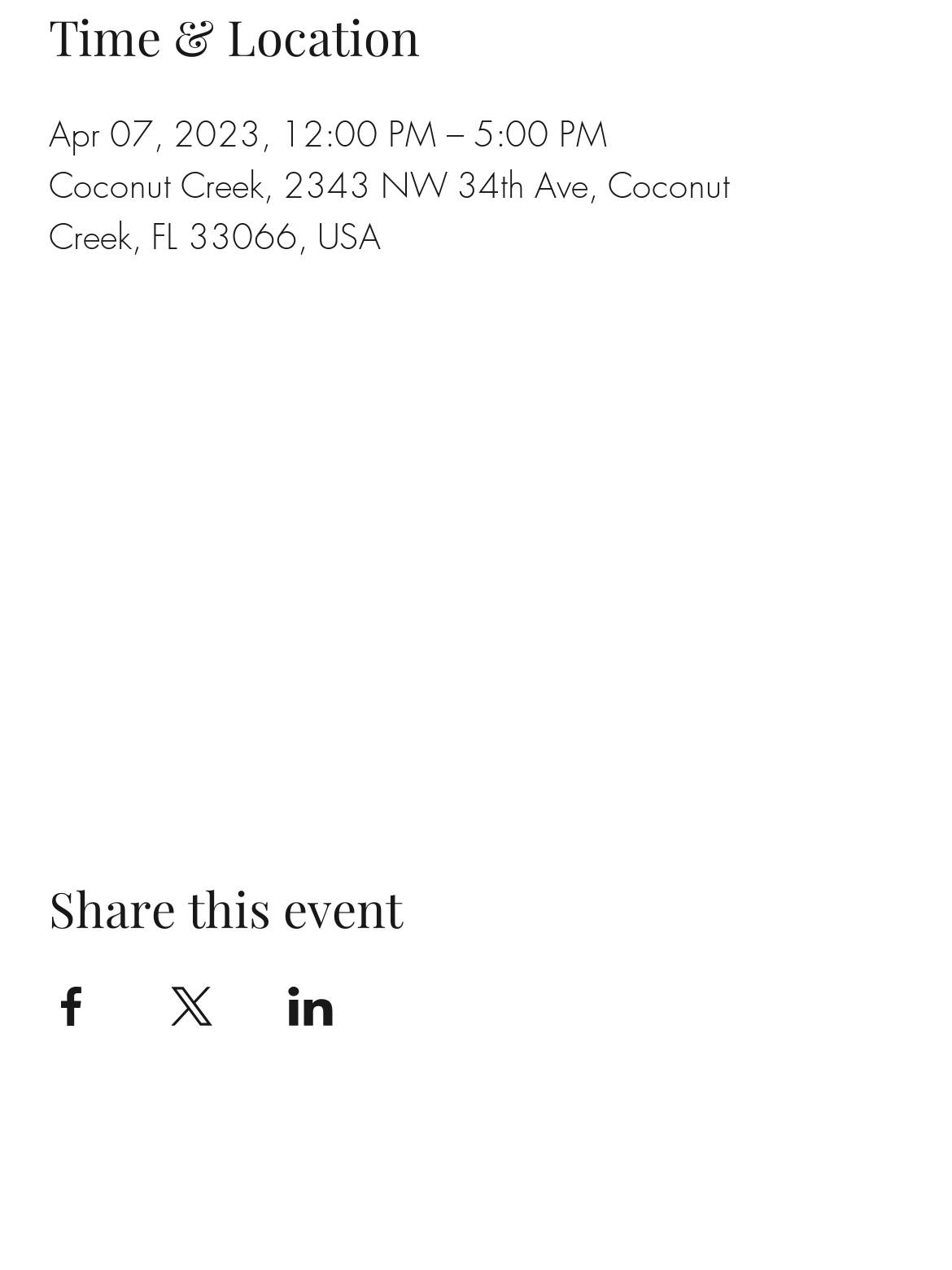Show the bounding box coordinates for the HTML element as described: "aria-label="Instagram"".

[0.495, 0.914, 0.585, 0.981]